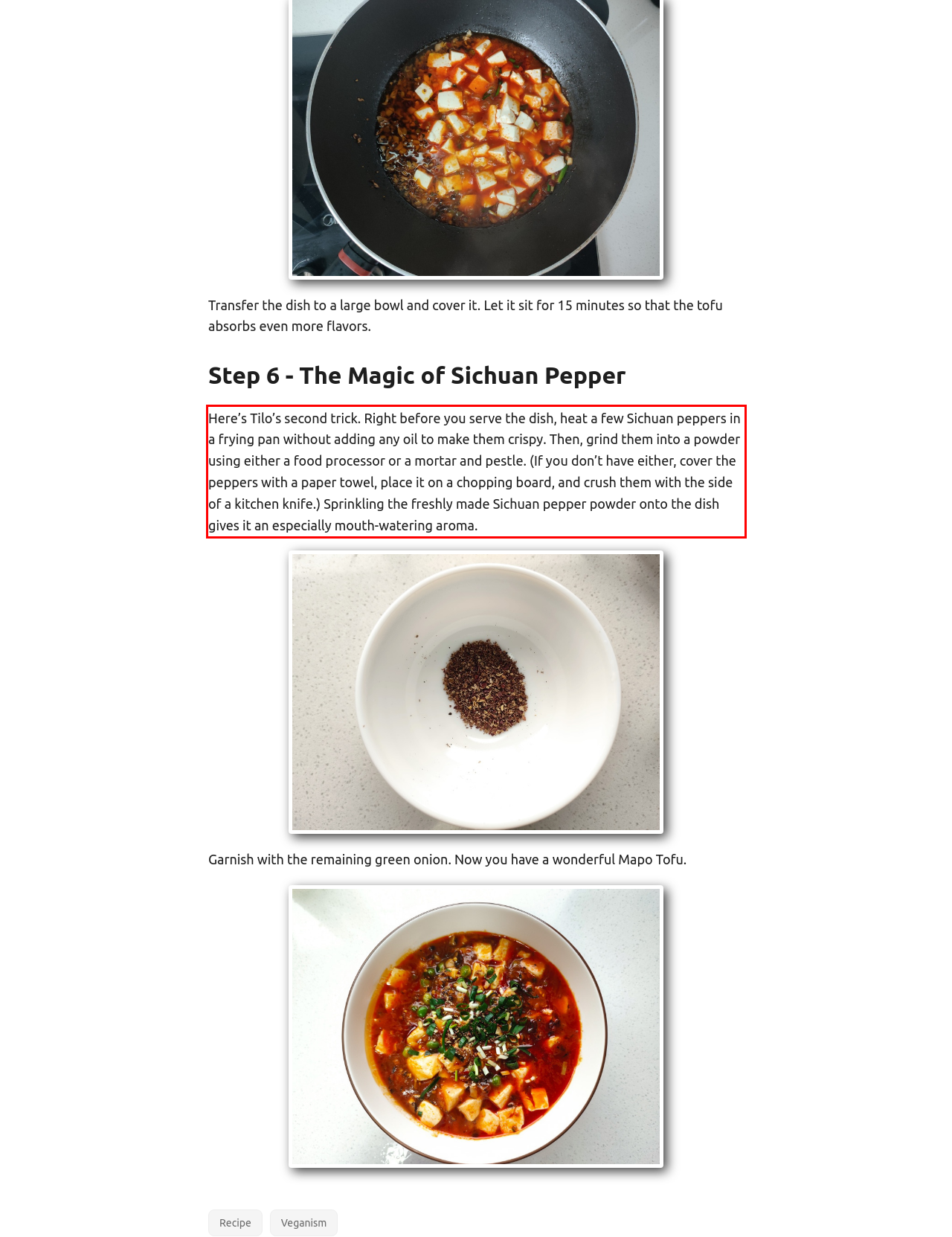Identify the text inside the red bounding box on the provided webpage screenshot by performing OCR.

Here’s Tilo’s second trick. Right before you serve the dish, heat a few Sichuan peppers in a frying pan without adding any oil to make them crispy. Then, grind them into a powder using either a food processor or a mortar and pestle. (If you don’t have either, cover the peppers with a paper towel, place it on a chopping board, and crush them with the side of a kitchen knife.) Sprinkling the freshly made Sichuan pepper powder onto the dish gives it an especially mouth-watering aroma.